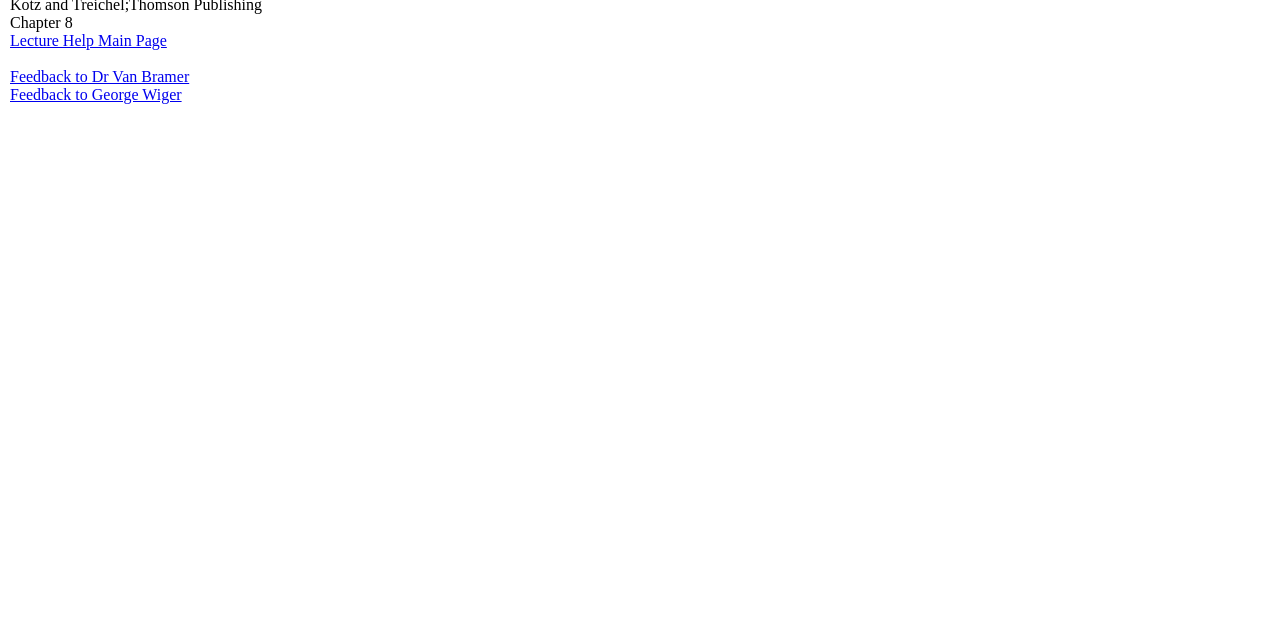Extract the bounding box coordinates for the UI element described as: "Lecture Help Main Page".

[0.008, 0.05, 0.13, 0.077]